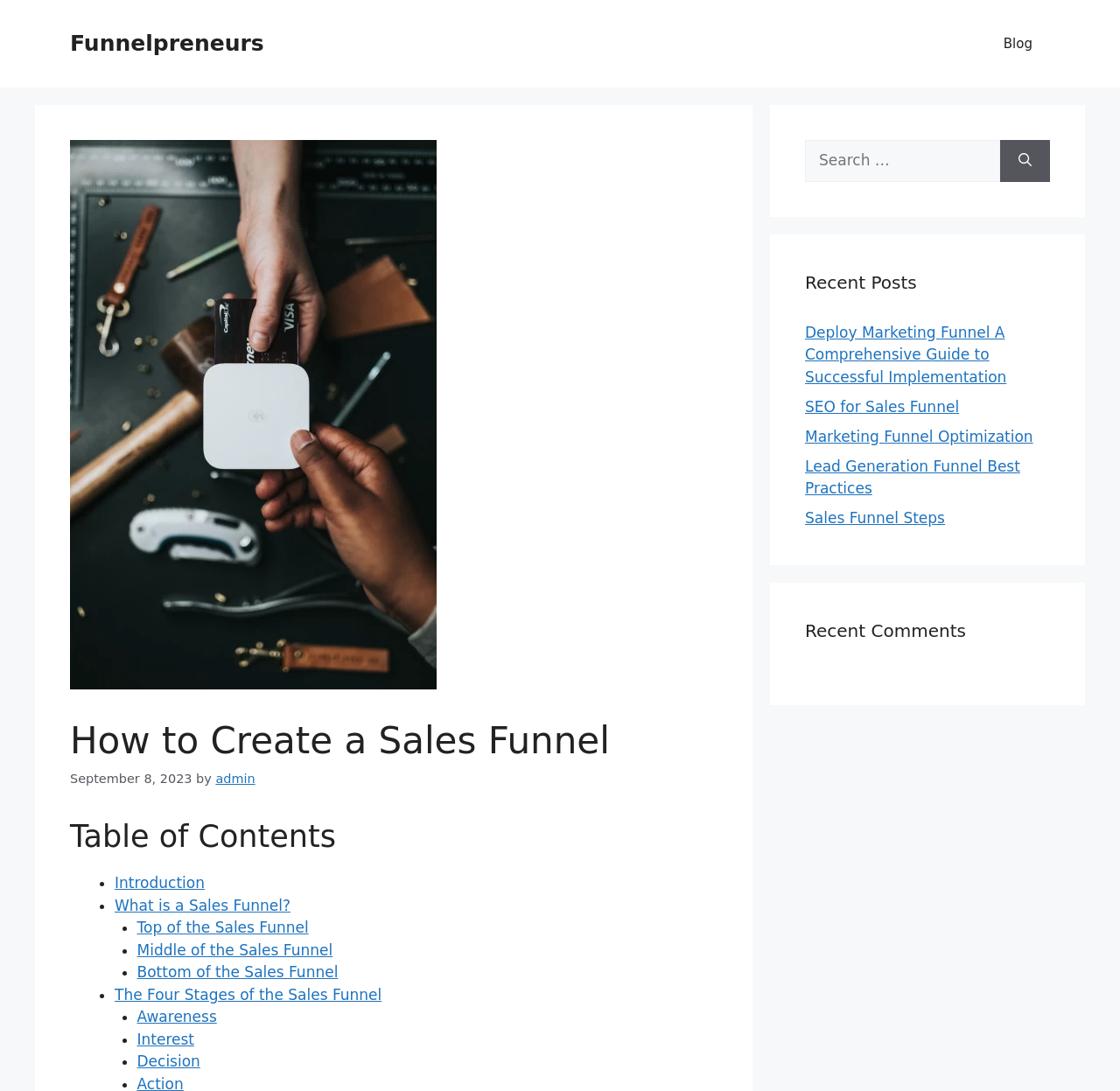Kindly provide the bounding box coordinates of the section you need to click on to fulfill the given instruction: "Click on the link 'What is a Sales Funnel?'".

[0.102, 0.822, 0.259, 0.838]